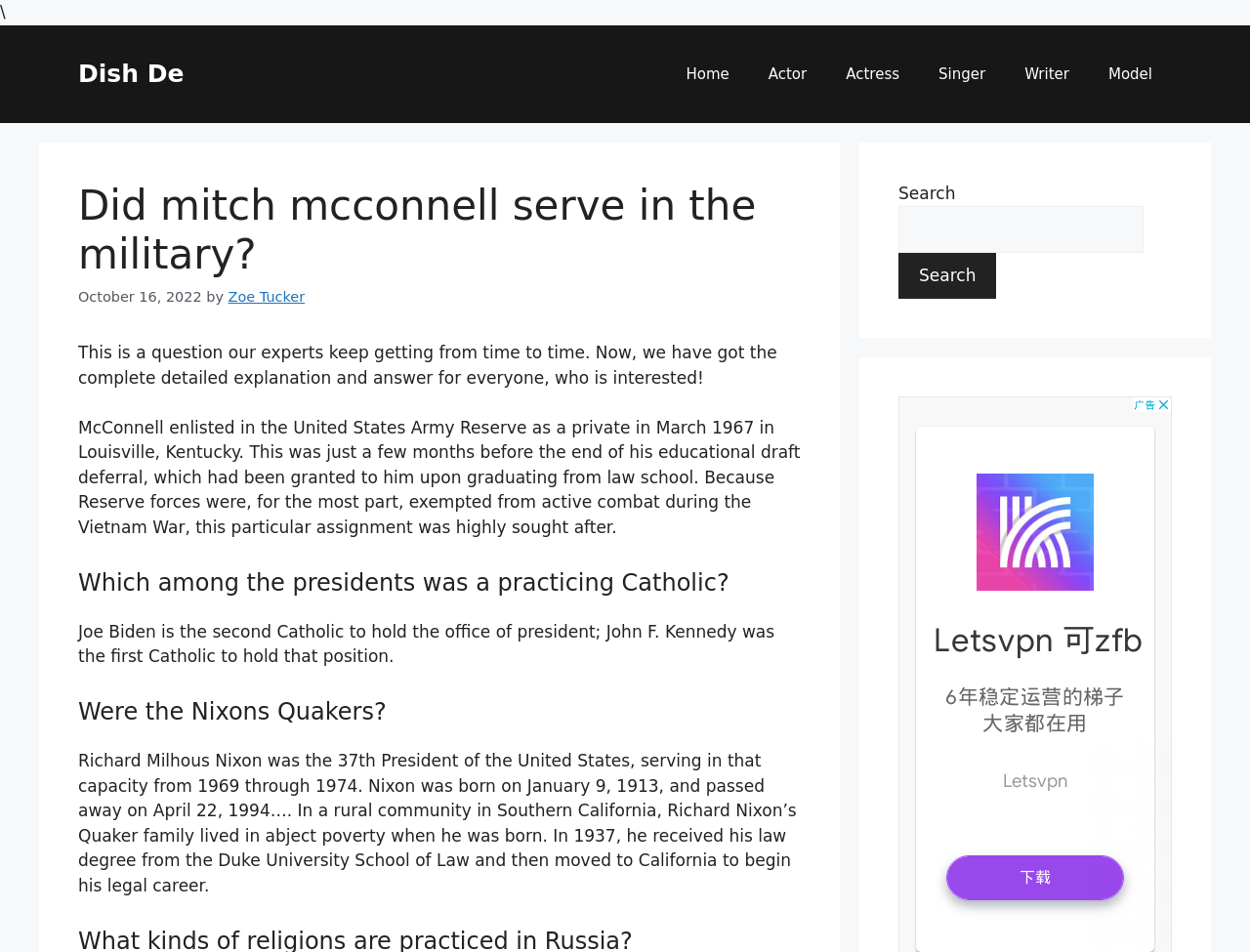Identify the bounding box coordinates of the section that should be clicked to achieve the task described: "Read the article about Mitch McConnell".

[0.062, 0.36, 0.622, 0.407]